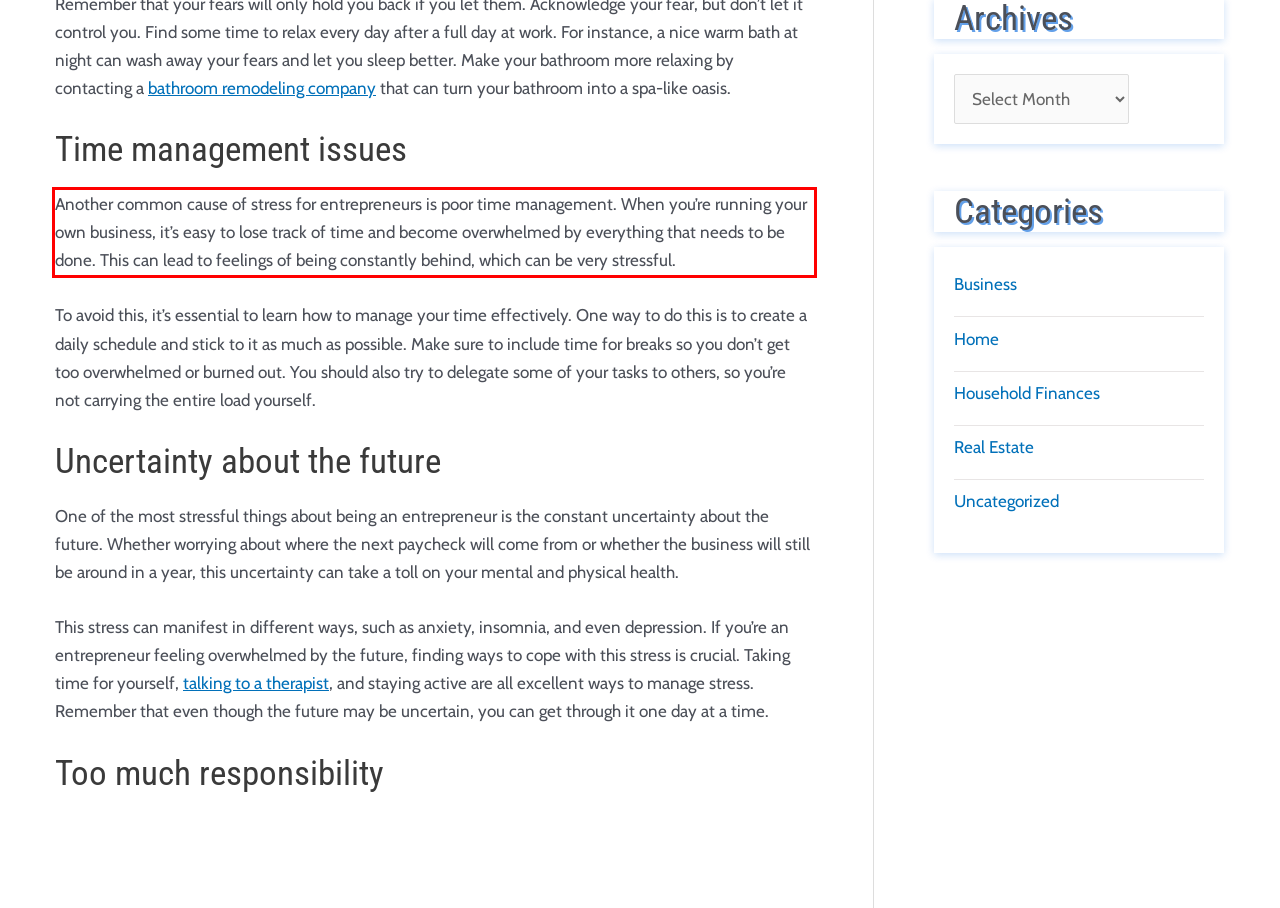Using the provided webpage screenshot, recognize the text content in the area marked by the red bounding box.

Another common cause of stress for entrepreneurs is poor time management. When you’re running your own business, it’s easy to lose track of time and become overwhelmed by everything that needs to be done. This can lead to feelings of being constantly behind, which can be very stressful.